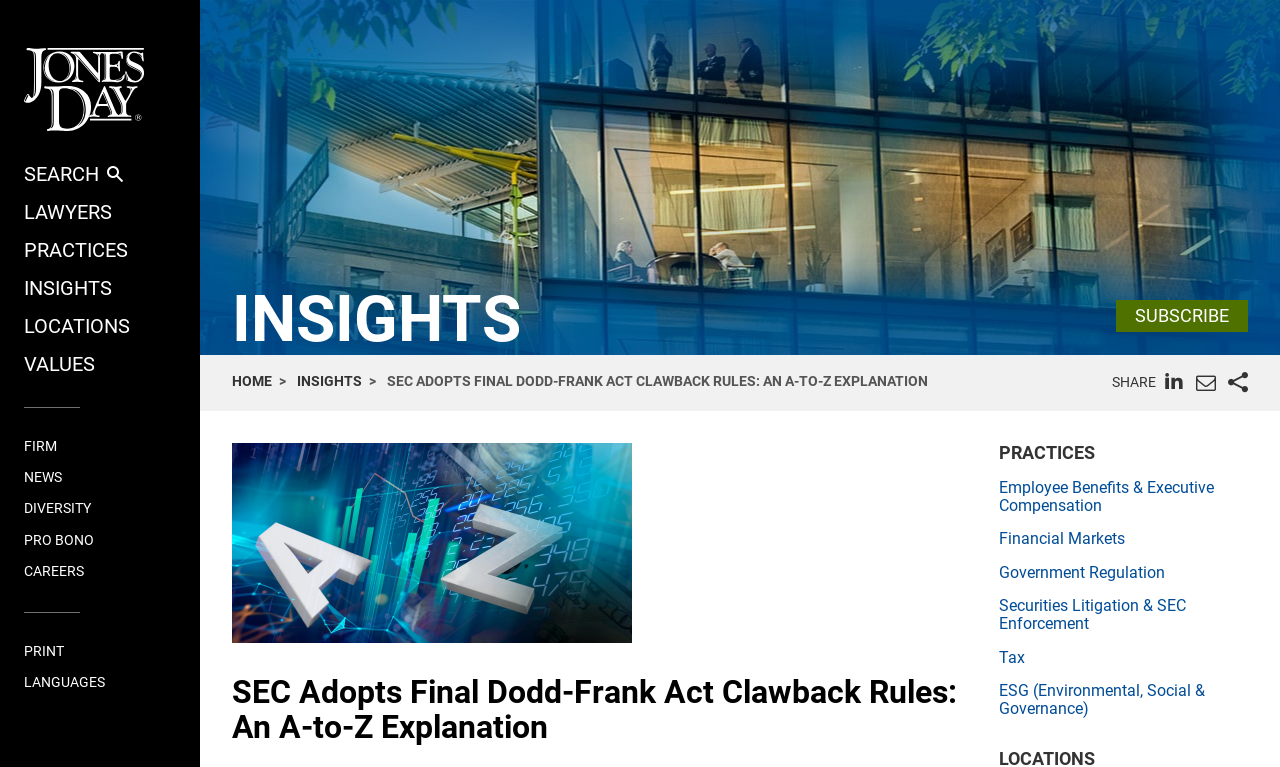Could you find the bounding box coordinates of the clickable area to complete this instruction: "Subscribe to Insights"?

[0.872, 0.39, 0.975, 0.433]